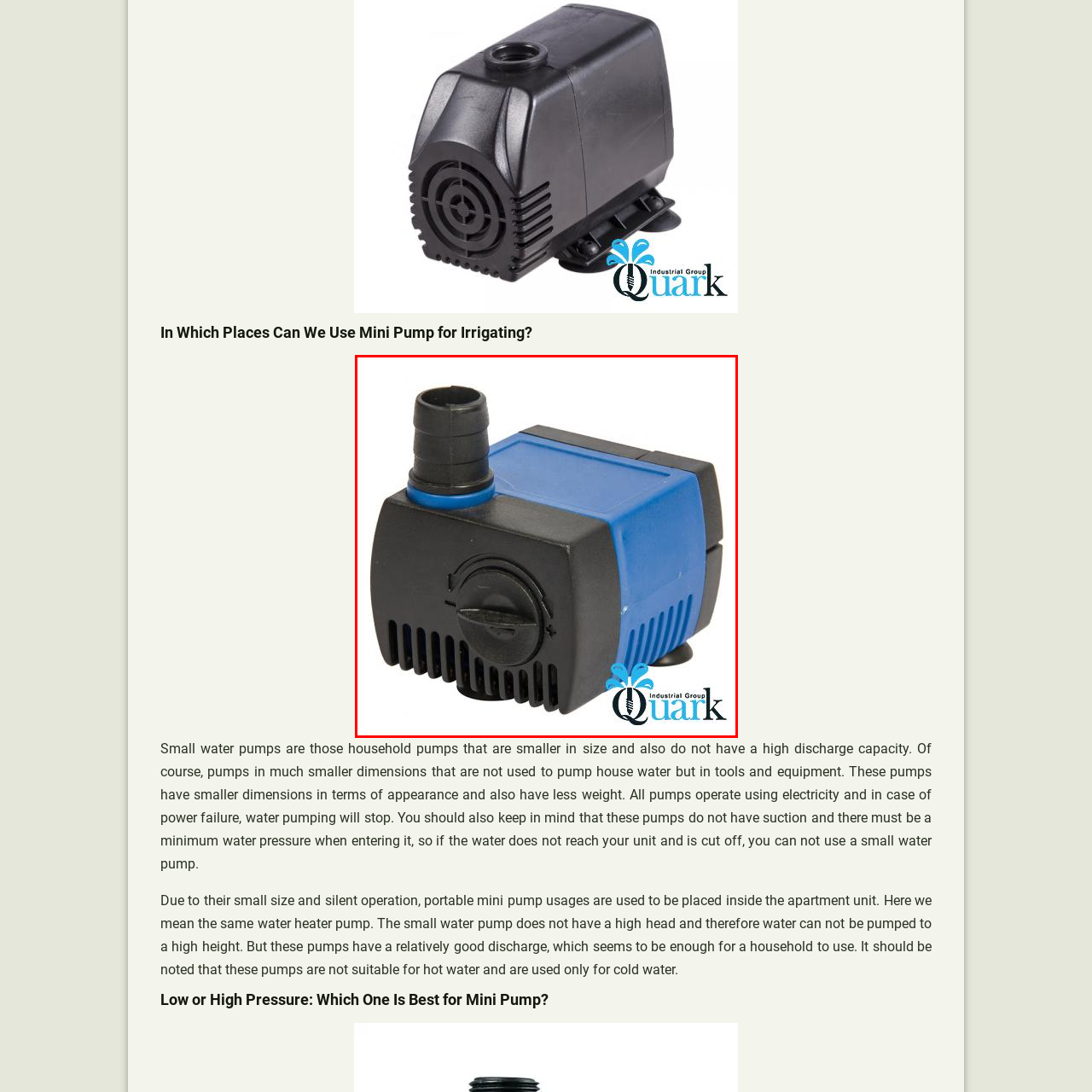View the segment outlined in white, What type of water applications is the mini pump suited for? 
Answer using one word or phrase.

Cold water